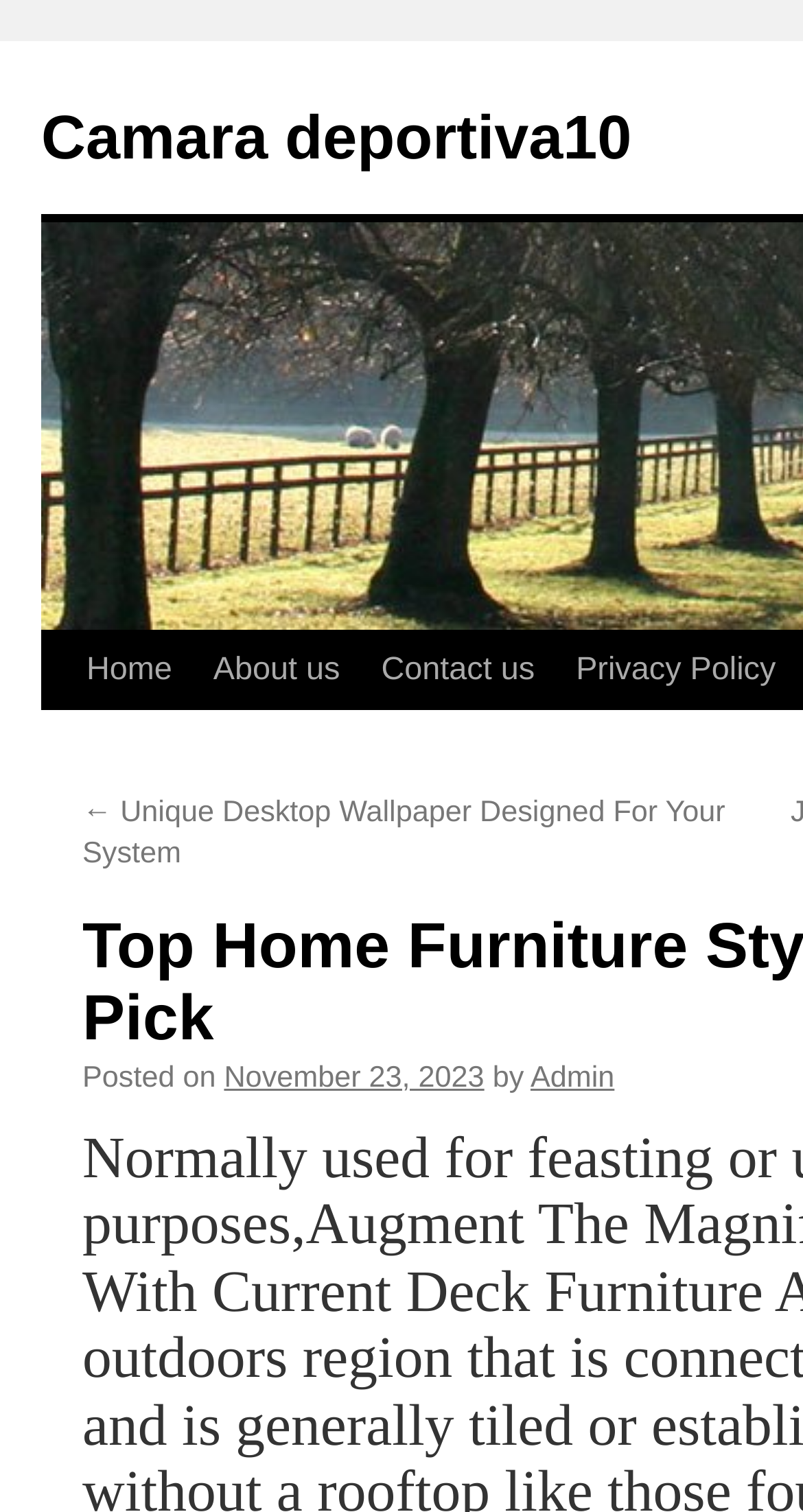Find and specify the bounding box coordinates that correspond to the clickable region for the instruction: "contact us".

[0.449, 0.418, 0.692, 0.47]